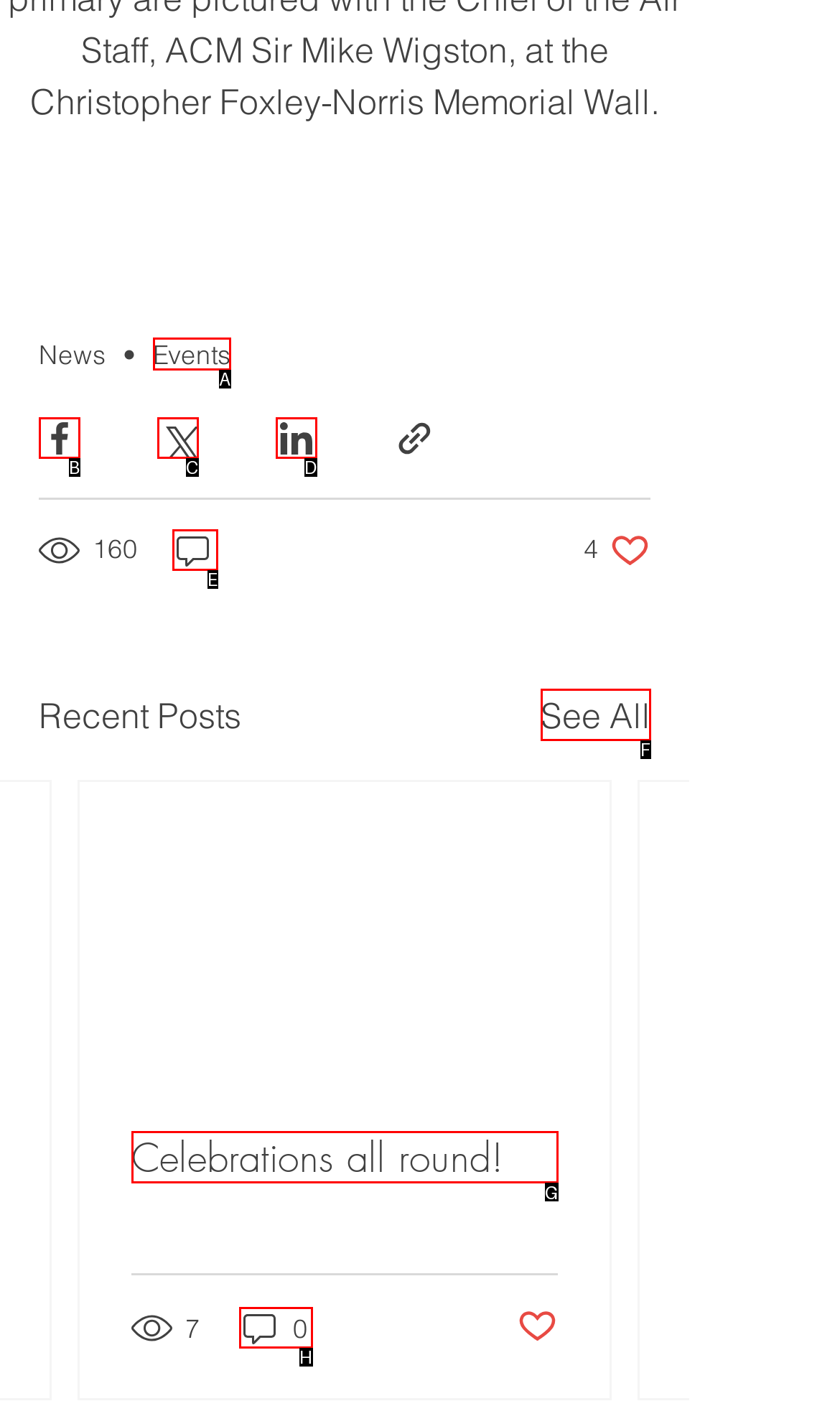From the given choices, determine which HTML element matches the description: Instagram. Reply with the appropriate letter.

None